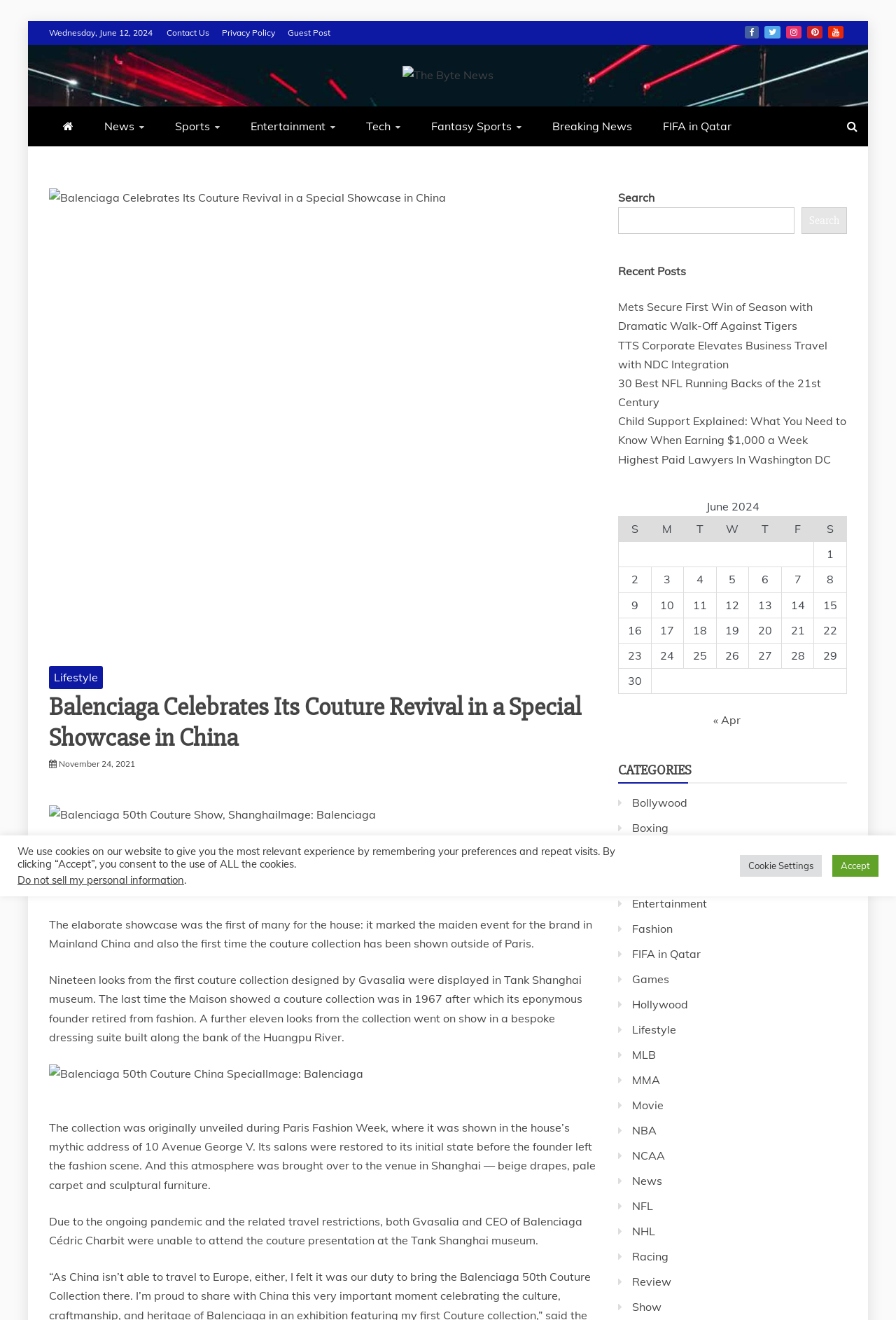What is the name of the CEO of Balenciaga who was unable to attend the couture presentation?
Respond to the question with a well-detailed and thorough answer.

The answer can be found in the article's text, which states 'Due to the ongoing pandemic and the related travel restrictions, both Gvasalia and CEO of Balenciaga Cédric Charbit were unable to attend the couture presentation at the Tank Shanghai museum.'